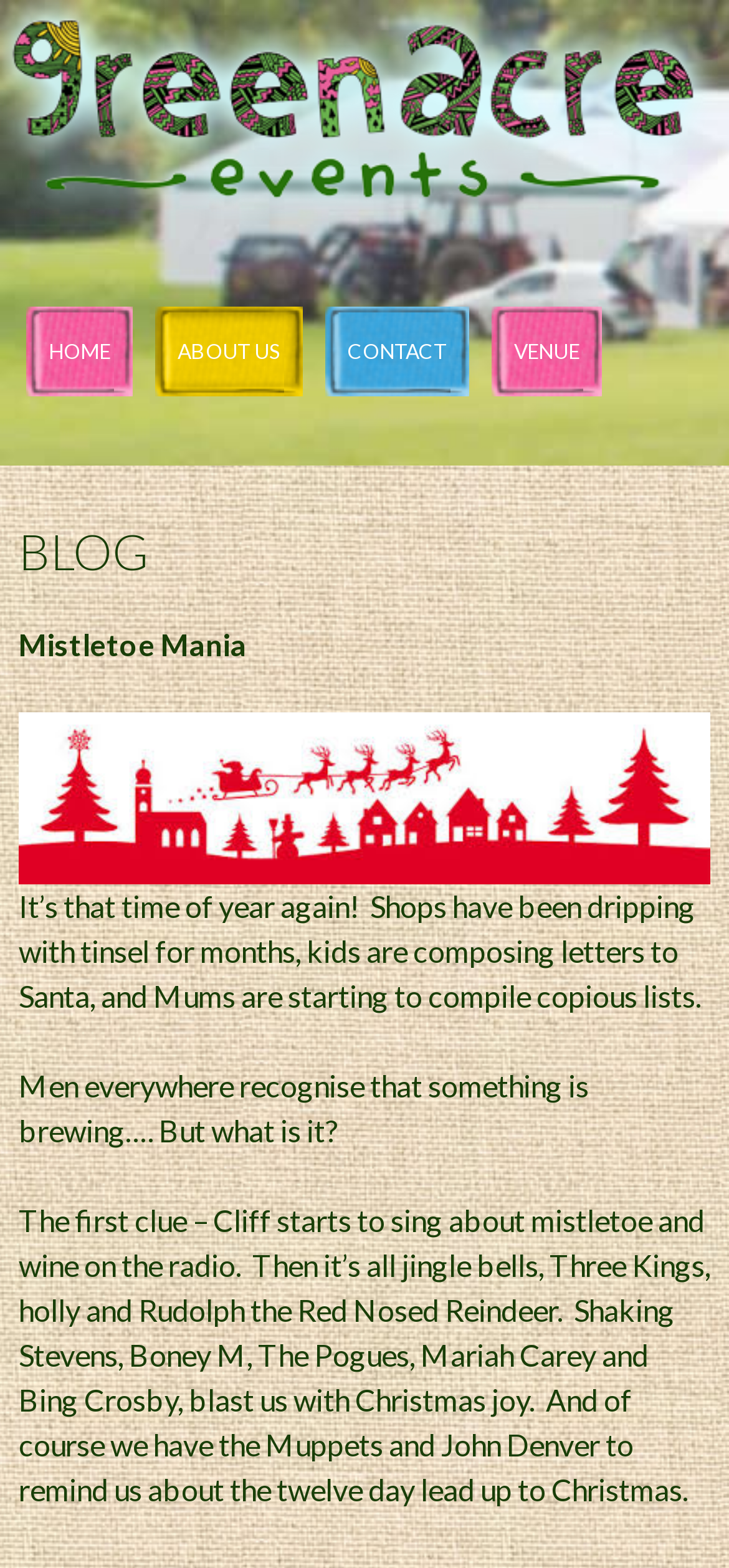Write an extensive caption that covers every aspect of the webpage.

The webpage is a blog page from Green Acre Events. At the top, there is a large heading that reads "Green Acre Events" which is also a link. Below this heading, there are four links aligned horizontally, labeled "HOME", "ABOUT US", "CONTACT", and "VENUE", respectively.

Further down, there is a header section with a heading that reads "BLOG". Below this header, there is a blog post titled "Mistletoe Mania". The title is followed by a figure, likely an image, that takes up most of the width of the page. 

The blog post itself is a short article that discusses the signs of Christmas approaching, including the music played on the radio and the decorations in shops. The text is divided into three paragraphs, with the first paragraph introducing the topic, the second paragraph describing the music, and the third paragraph listing various Christmas songs and artists.